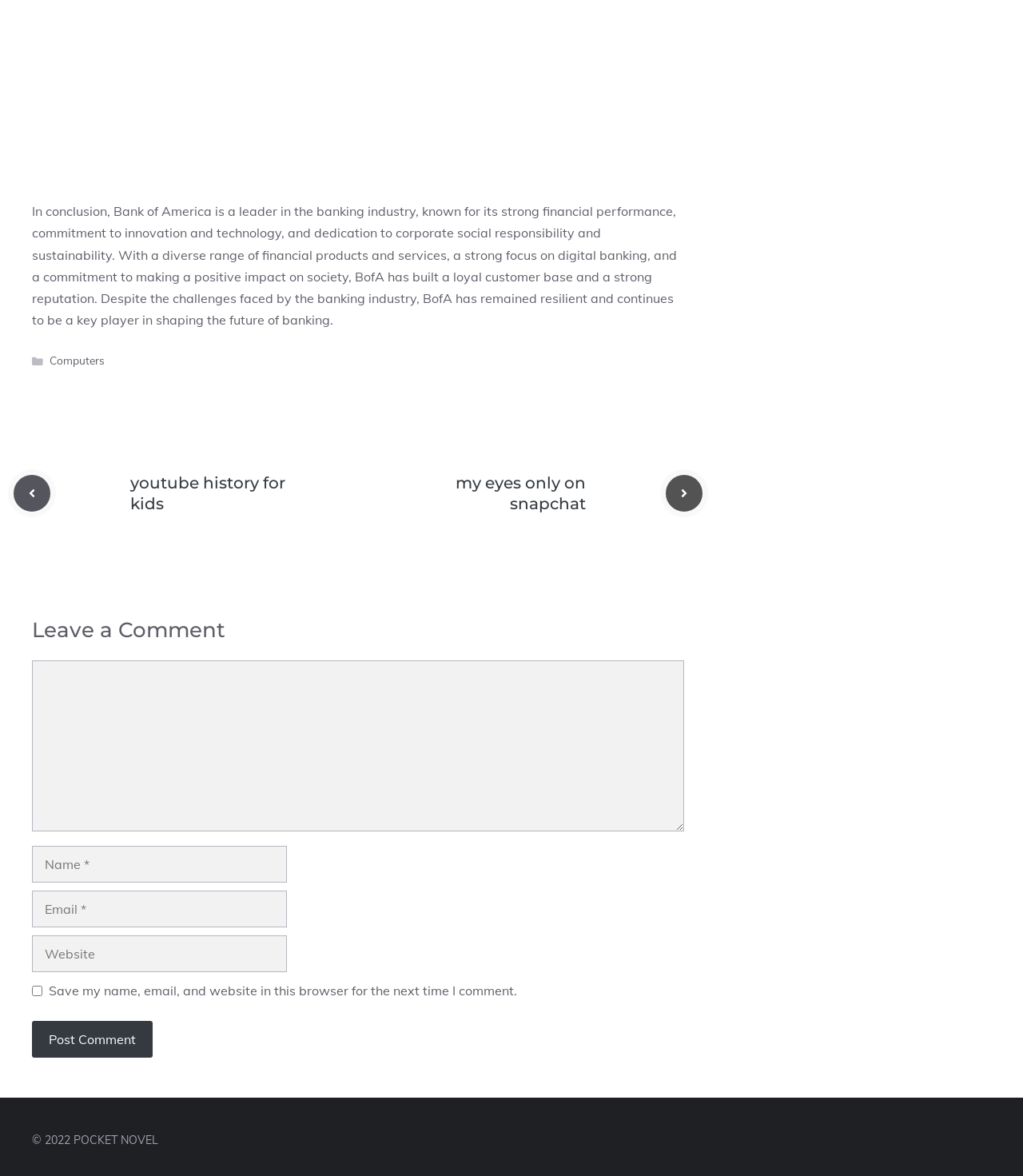Locate the bounding box coordinates of the segment that needs to be clicked to meet this instruction: "Click on the 'youtube history for kids' link".

[0.127, 0.402, 0.279, 0.436]